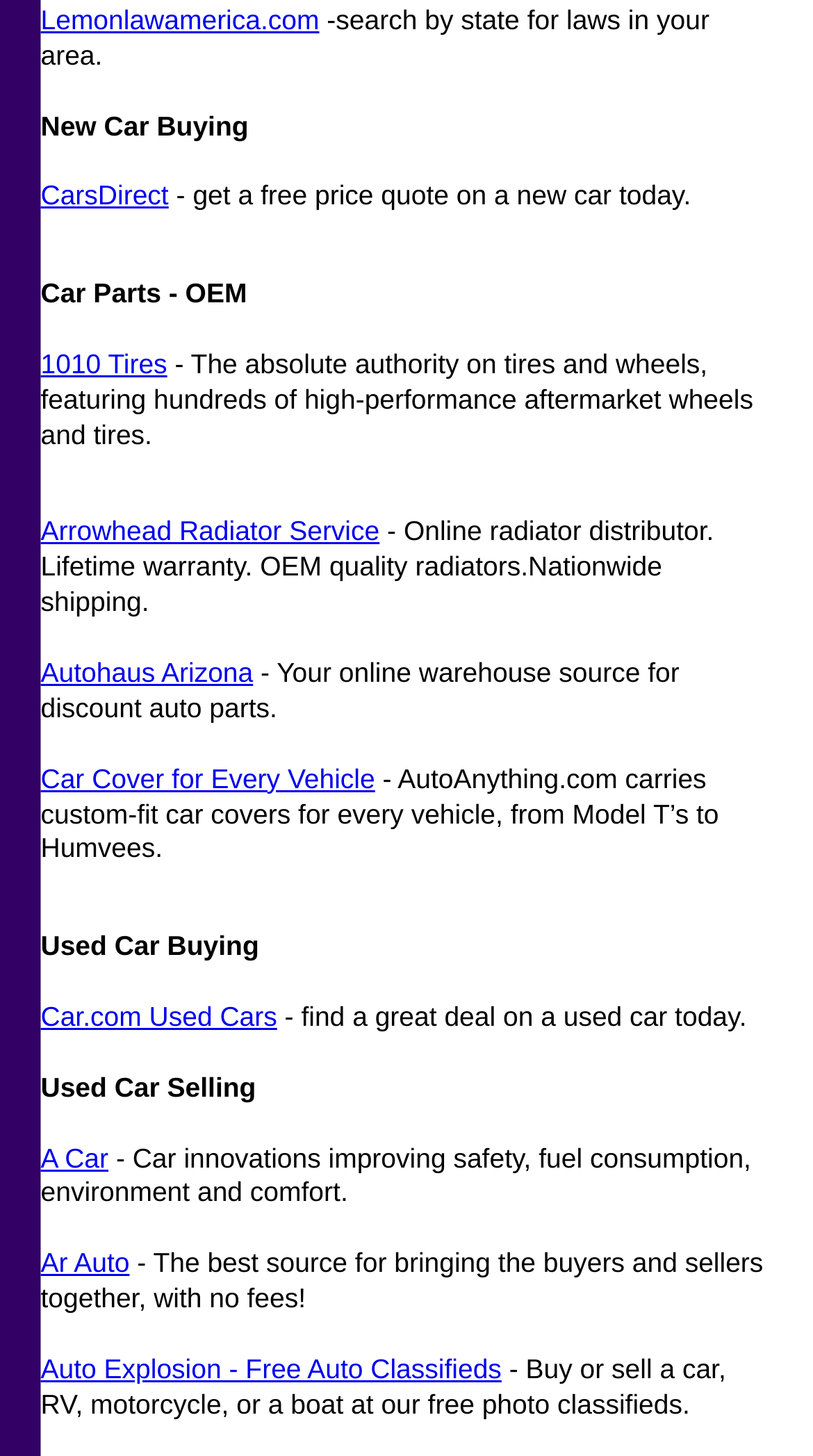Highlight the bounding box coordinates of the element that should be clicked to carry out the following instruction: "buy or sell a car at Auto Explosion". The coordinates must be given as four float numbers ranging from 0 to 1, i.e., [left, top, right, bottom].

[0.05, 0.929, 0.617, 0.951]